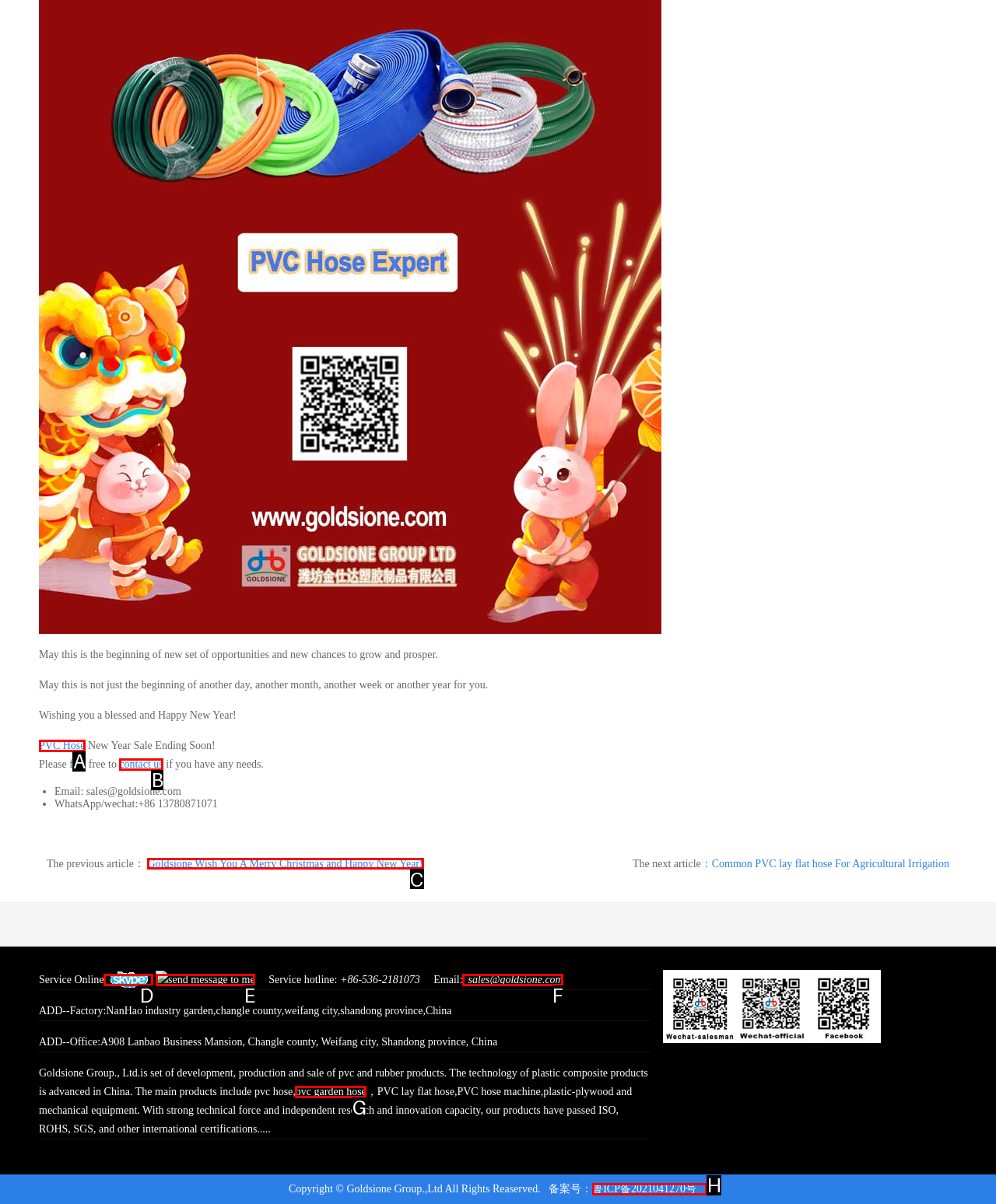Identify the correct UI element to click on to achieve the following task: View the previous article Respond with the corresponding letter from the given choices.

C